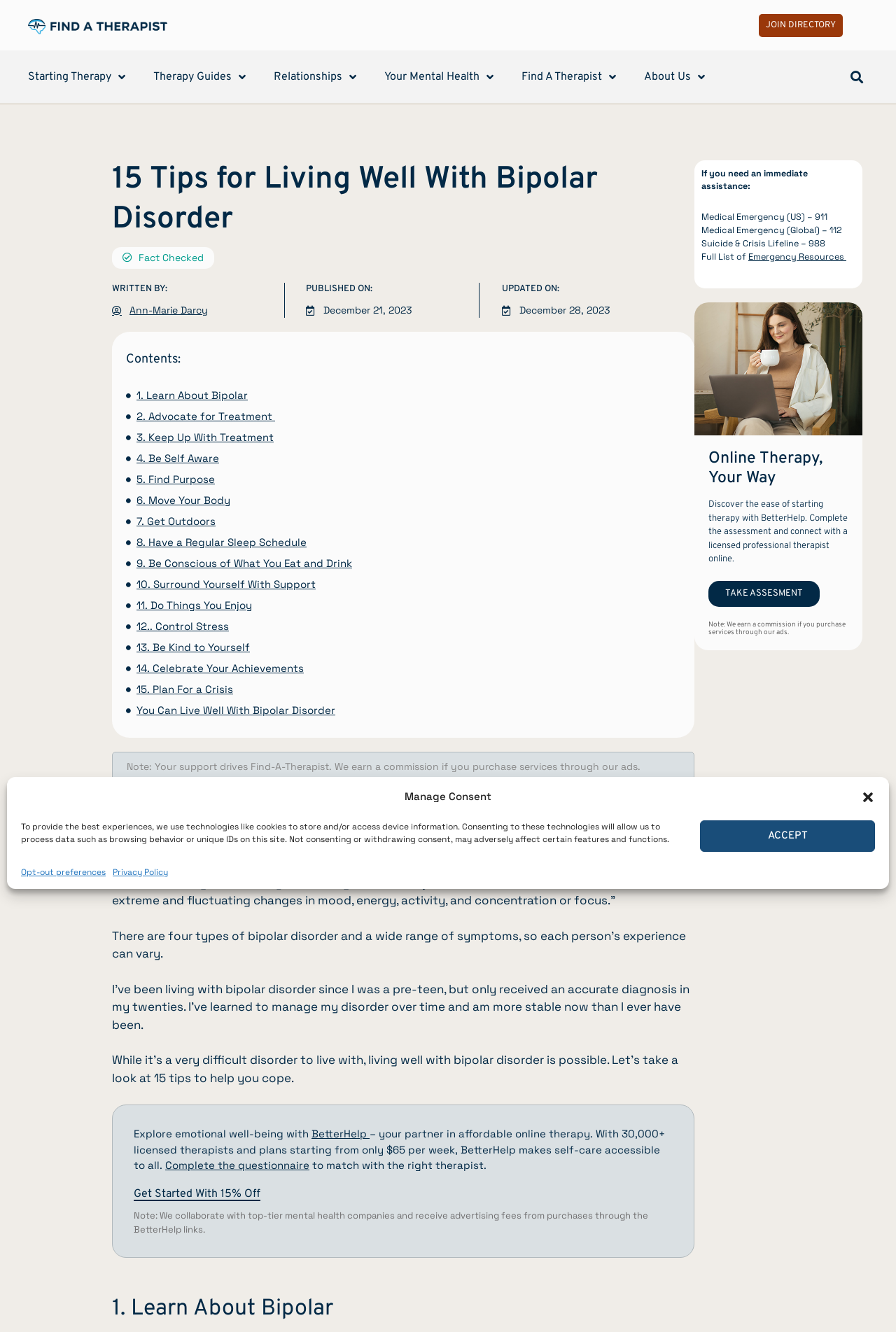Determine the bounding box coordinates for the region that must be clicked to execute the following instruction: "Explore emotional well-being with BetterHelp".

[0.149, 0.846, 0.348, 0.856]